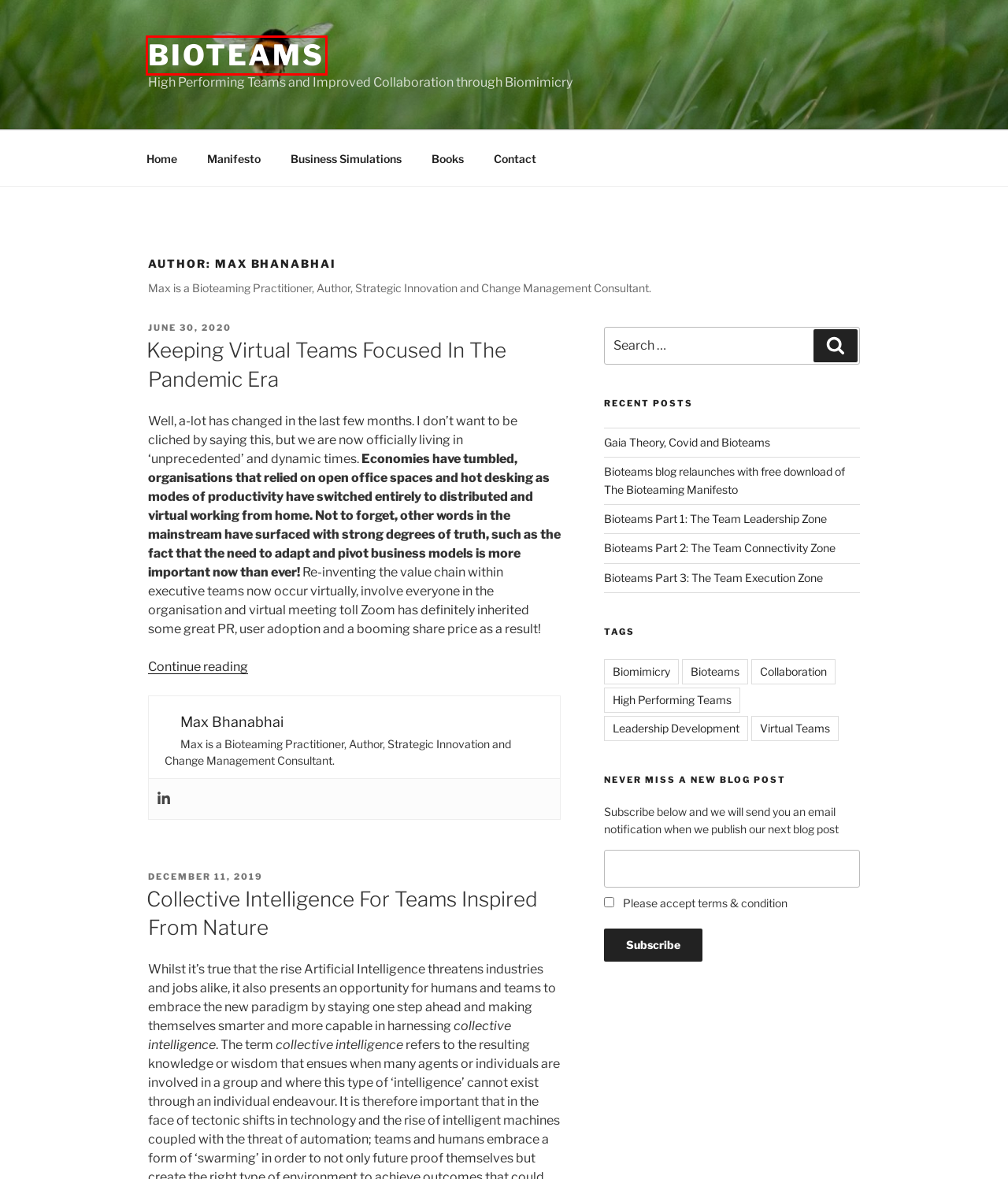Analyze the screenshot of a webpage featuring a red rectangle around an element. Pick the description that best fits the new webpage after interacting with the element inside the red bounding box. Here are the candidates:
A. Bioteams – High Performing Teams and Improved Collaboration through Biomimicry
B. May 2008 – Bioteams
C. Blog Tool, Publishing Platform, and CMS – WordPress.org
D. Collaboration – Bioteams
E. Bioteams Part 2: The Team Connectivity Zone – Bioteams
F. September 2006 – Bioteams
G. Biomimicry – Bioteams
H. Virtual Teams – Bioteams

A